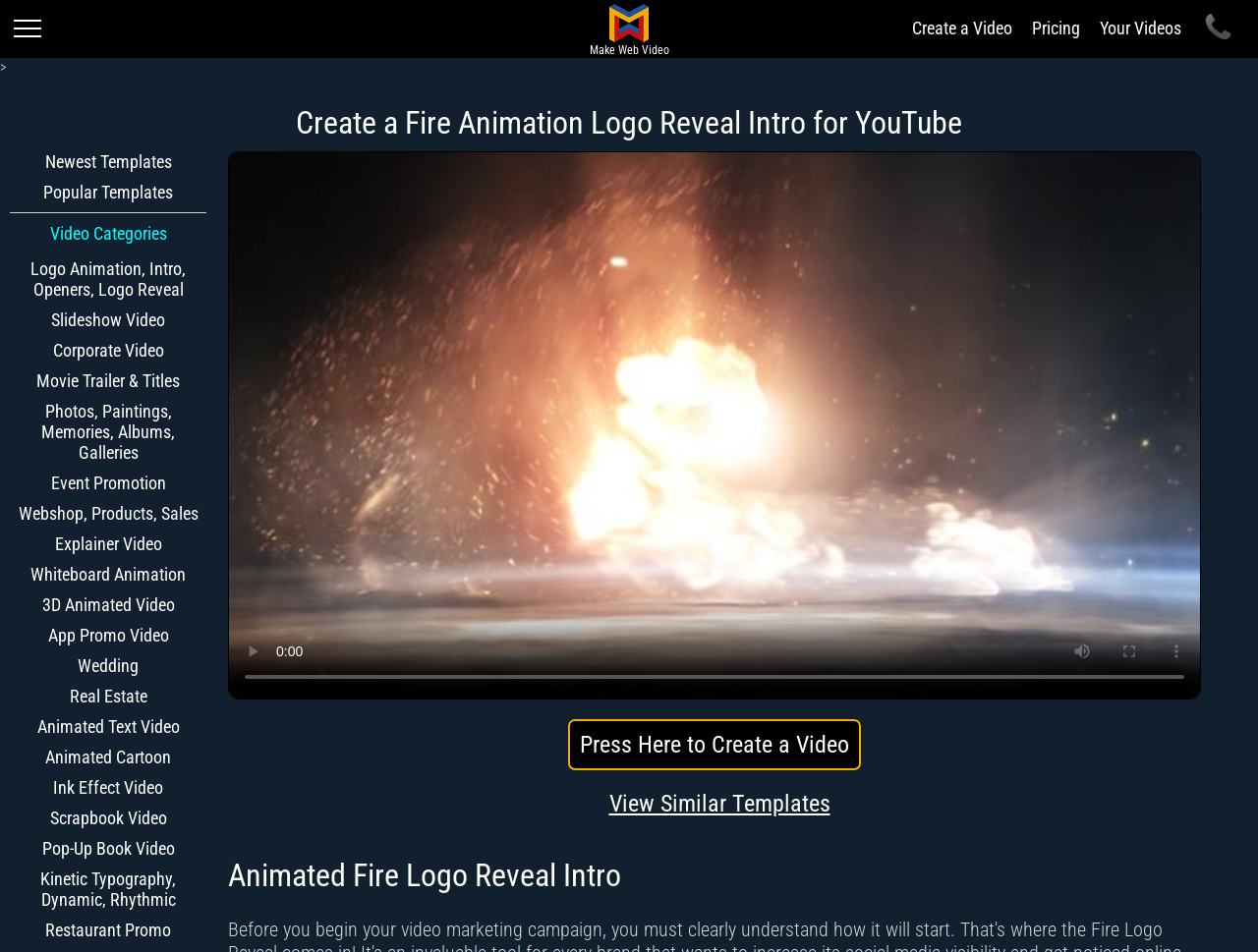Please determine the bounding box coordinates of the clickable area required to carry out the following instruction: "Click on Create a Video". The coordinates must be four float numbers between 0 and 1, represented as [left, top, right, bottom].

[0.725, 0.019, 0.805, 0.04]